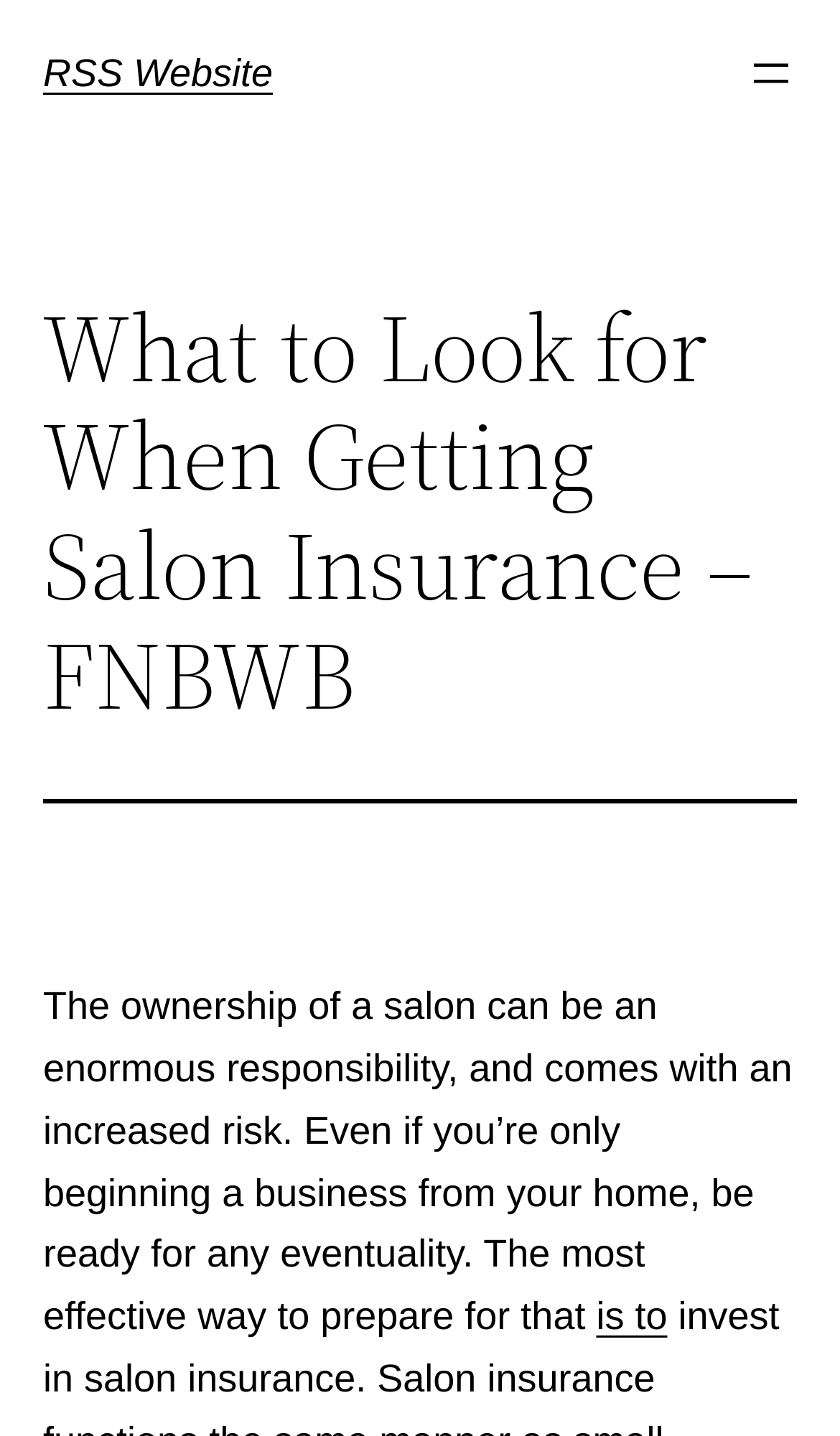Offer an in-depth caption of the entire webpage.

The webpage appears to be an article or blog post about getting salon insurance. At the top left of the page, there is a heading that reads "RSS Website" with a link to the same name. To the right of this heading, there is a button labeled "Open menu" that, when clicked, opens a dialog box.

Below the "RSS Website" heading, there is a larger heading that spans almost the entire width of the page, titled "What to Look for When Getting Salon Insurance – FNBWB". Underneath this heading, there is a horizontal separator line that divides the page into sections.

The main content of the page begins below the separator line, where a block of text explains the importance of preparing for risks when starting a salon business, even if it's just from home. The text continues, with a link to further information or resources, labeled "is to", located at the bottom right of the page.